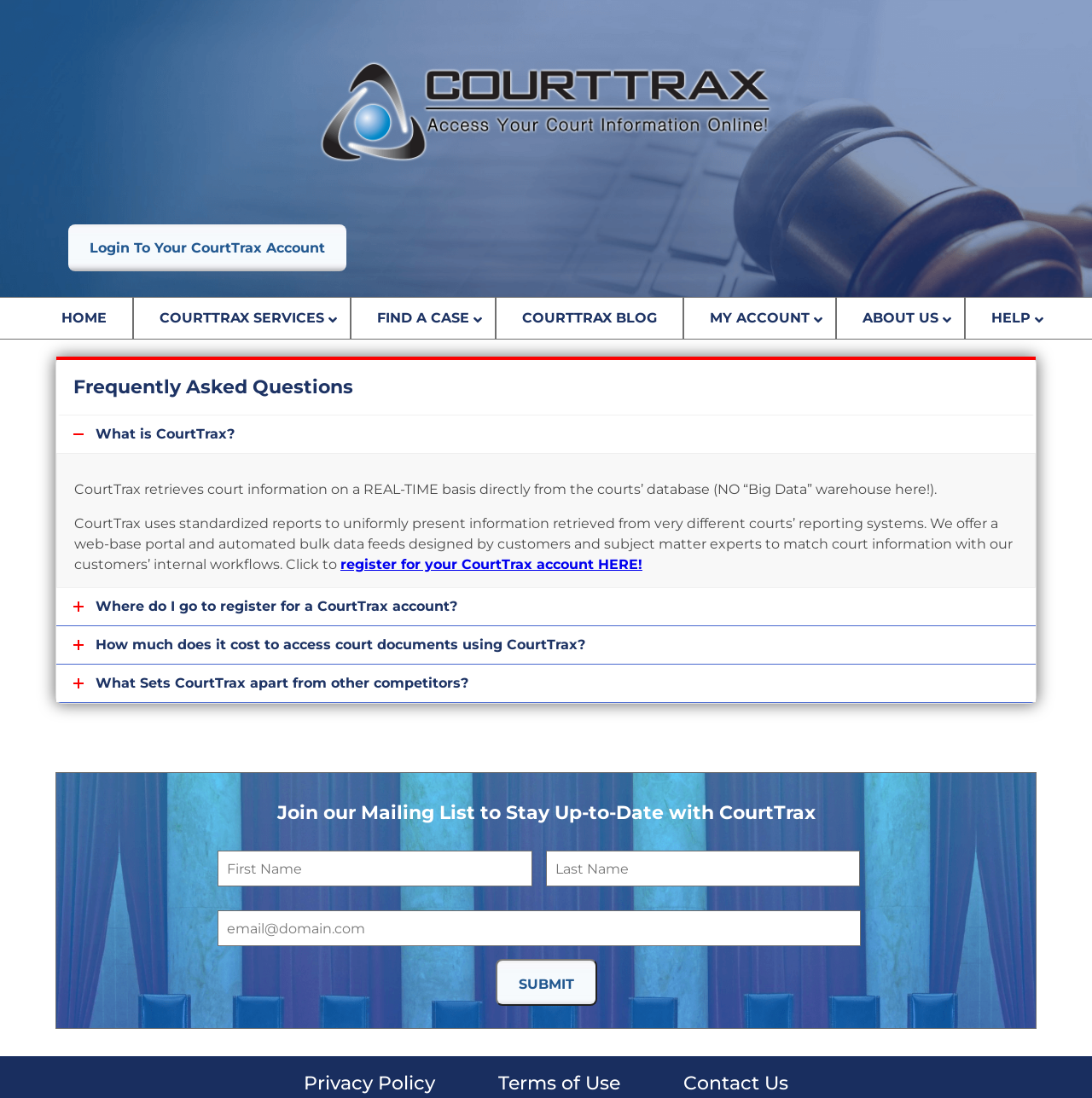Indicate the bounding box coordinates of the element that must be clicked to execute the instruction: "Contact us for more information". The coordinates should be given as four float numbers between 0 and 1, i.e., [left, top, right, bottom].

None